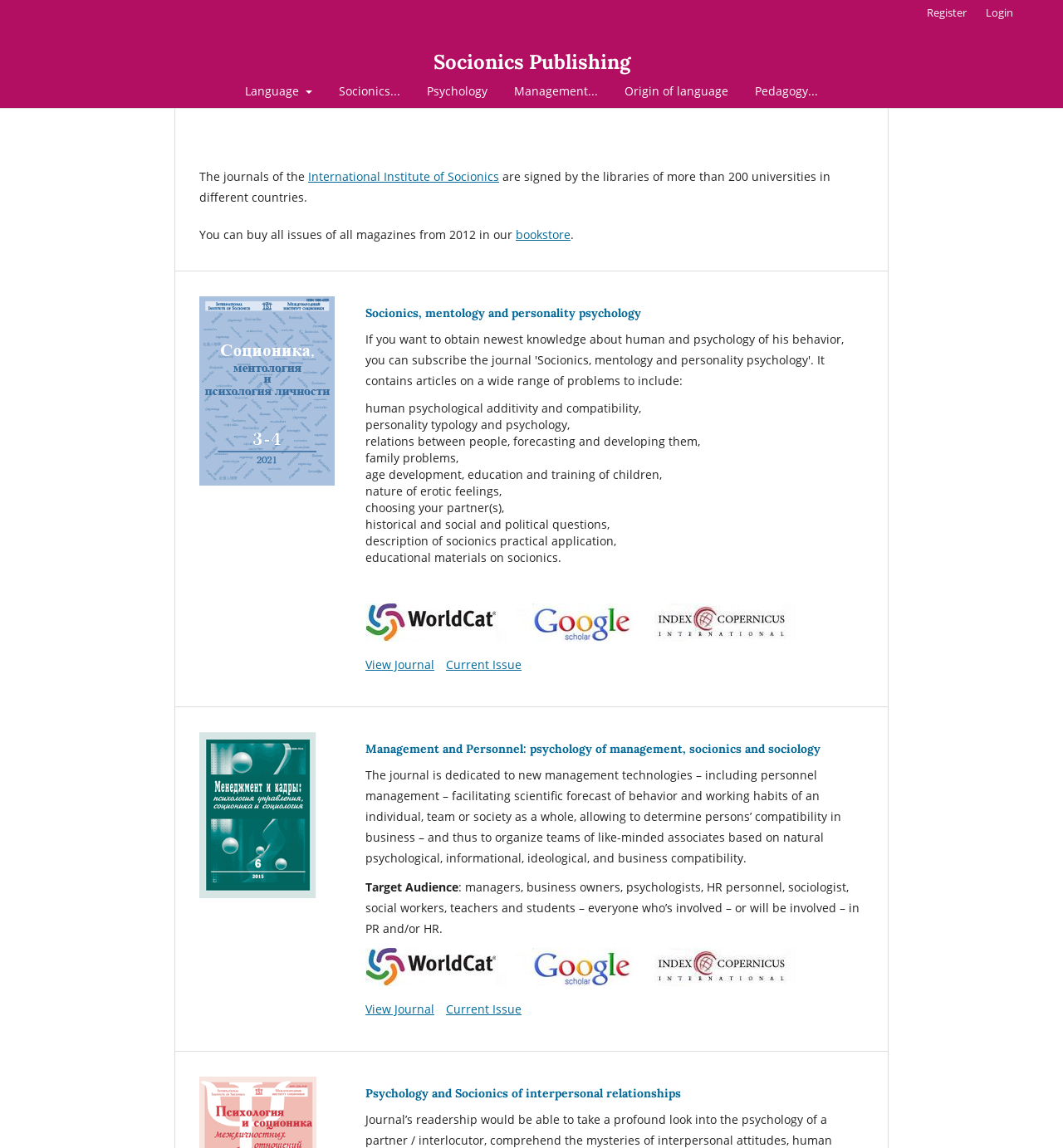Determine the bounding box coordinates of the region I should click to achieve the following instruction: "Click on the 'Language' dropdown menu". Ensure the bounding box coordinates are four float numbers between 0 and 1, i.e., [left, top, right, bottom].

[0.225, 0.069, 0.299, 0.094]